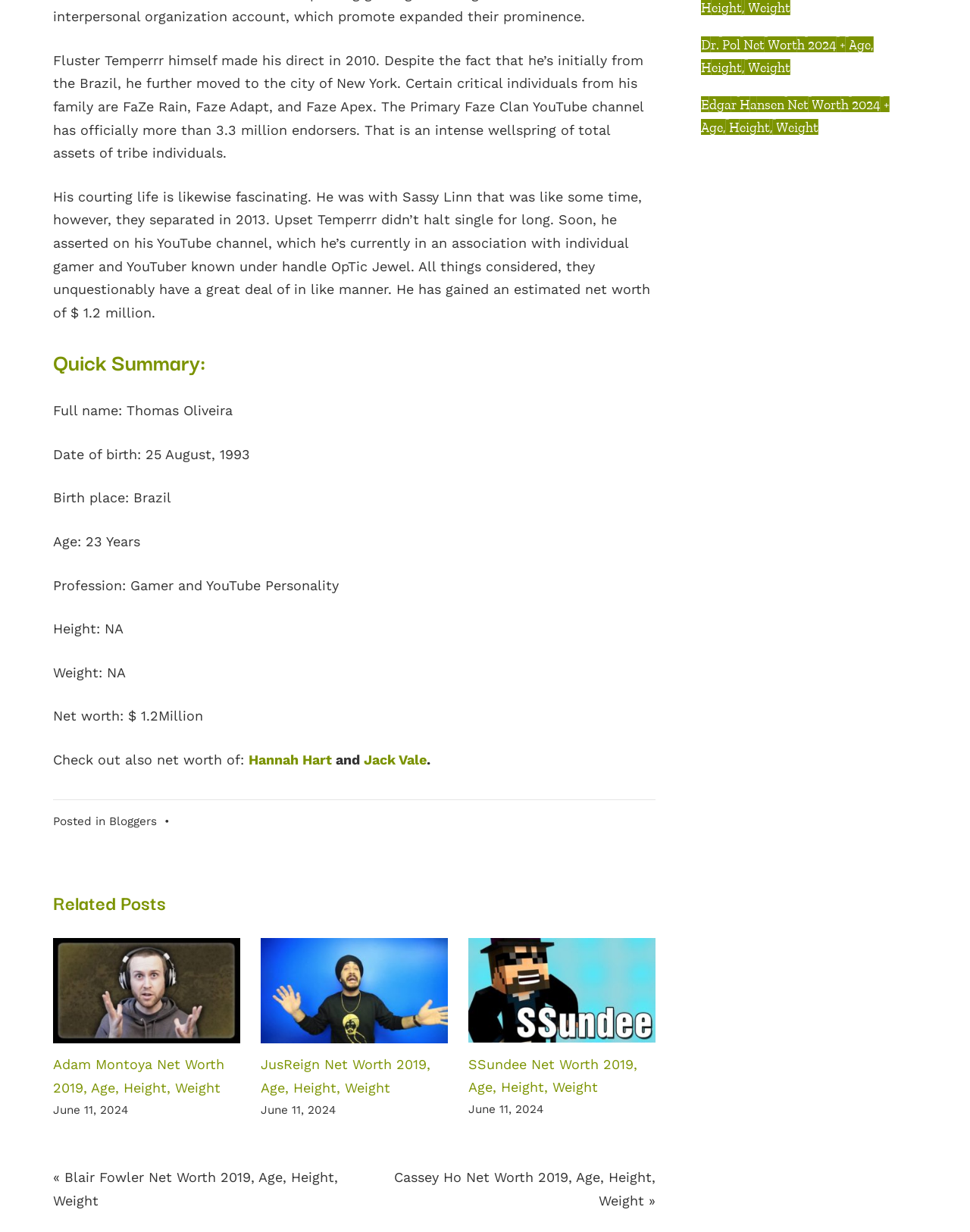Locate the bounding box coordinates of the element you need to click to accomplish the task described by this instruction: "Read about Adam Montoya's net worth".

[0.055, 0.858, 0.231, 0.889]